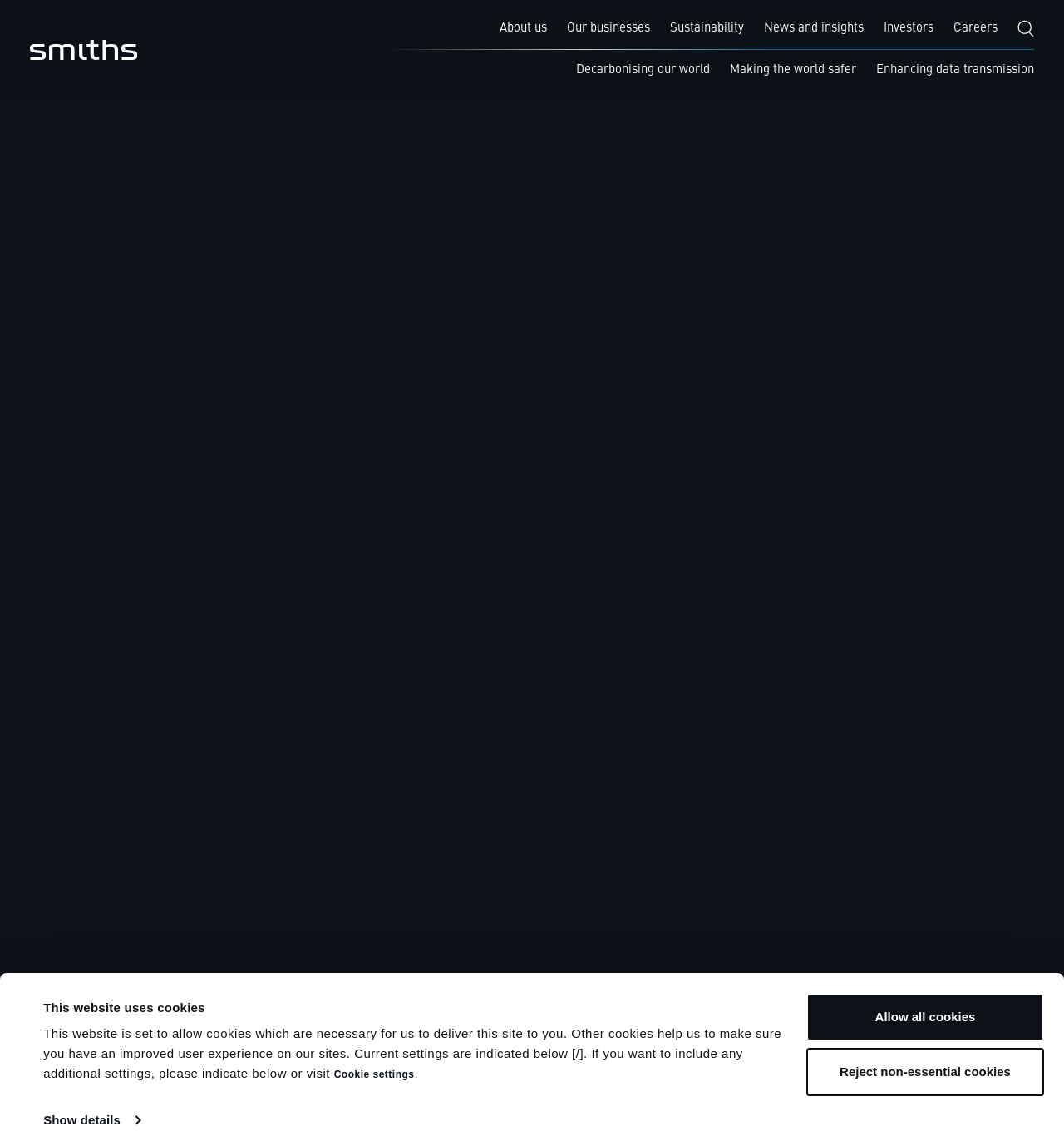Could you please study the image and provide a detailed answer to the question:
What is the name of the Vice President of International Sales for Smiths Detection?

The answer can be found in the quote from the Vice President of International Sales for Smiths Detection. The quote is attributed to Hans Zirwes, which implies that he is the Vice President of International Sales.